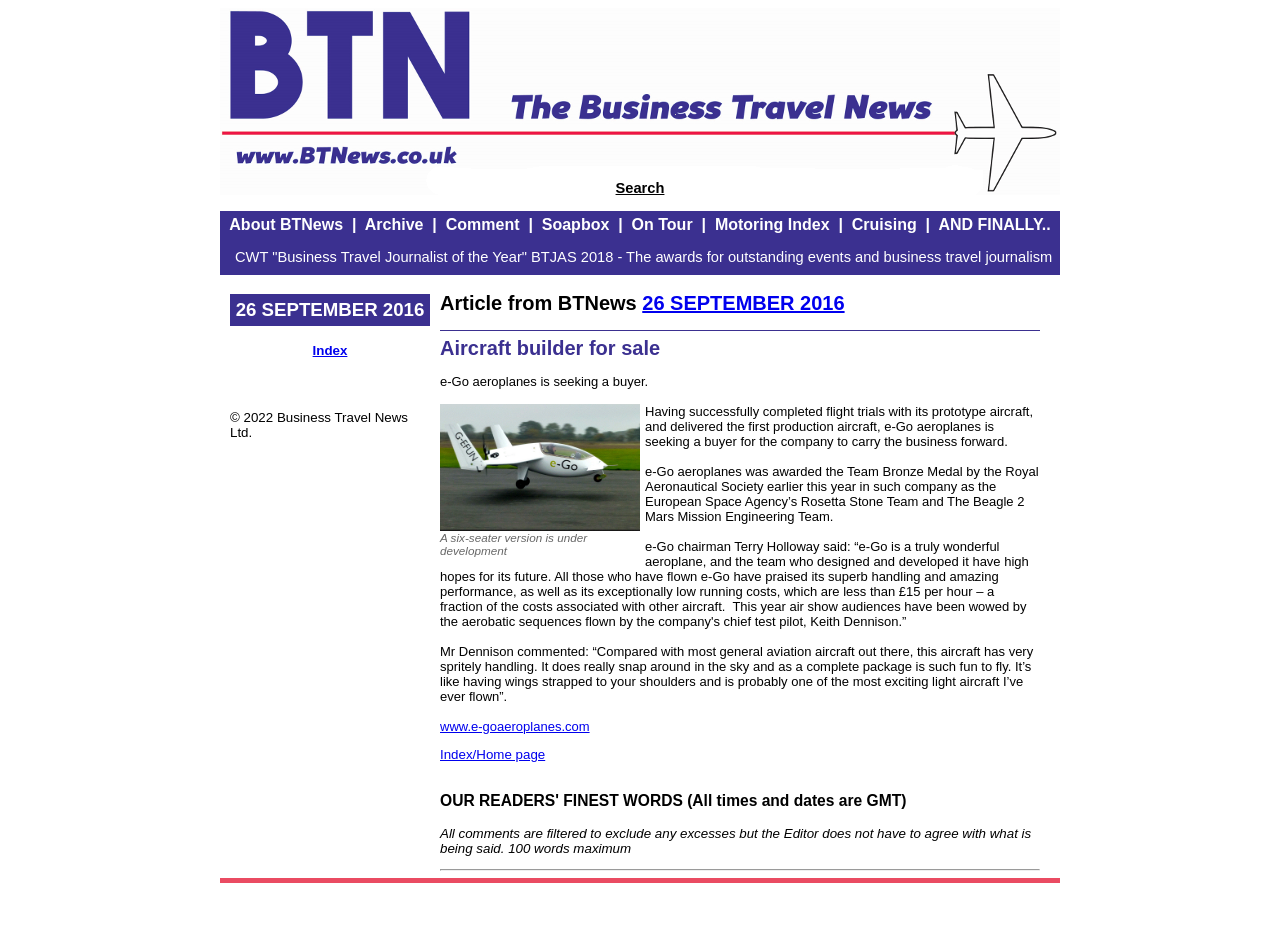Given the element description, predict the bounding box coordinates in the format (top-left x, top-left y, bottom-right x, bottom-right y), using floating point numbers between 0 and 1: 26 SEPTEMBER 2016

[0.502, 0.31, 0.66, 0.334]